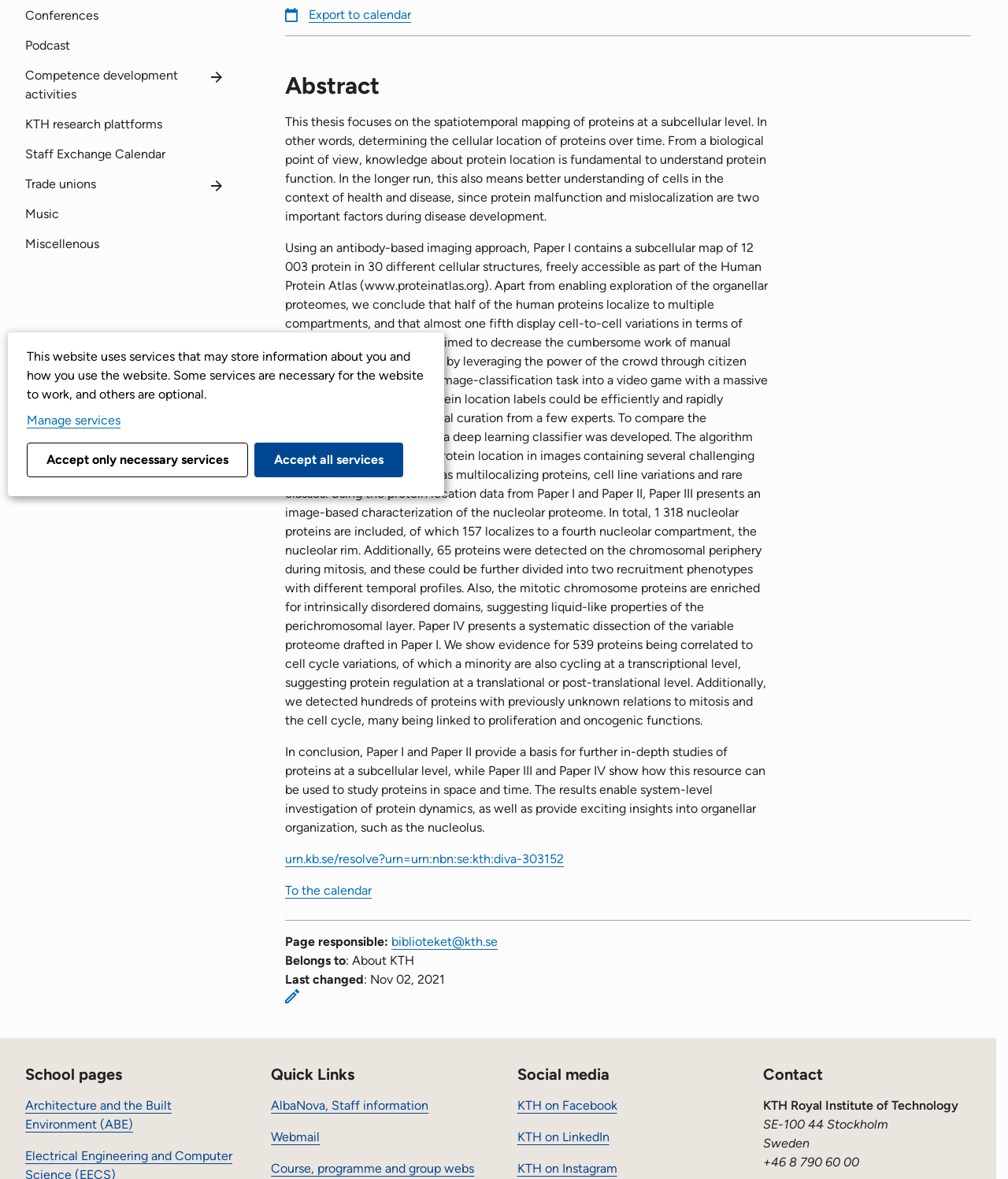Find the bounding box coordinates for the UI element that matches this description: "Course, programme and group webs".

[0.269, 0.985, 0.471, 0.997]